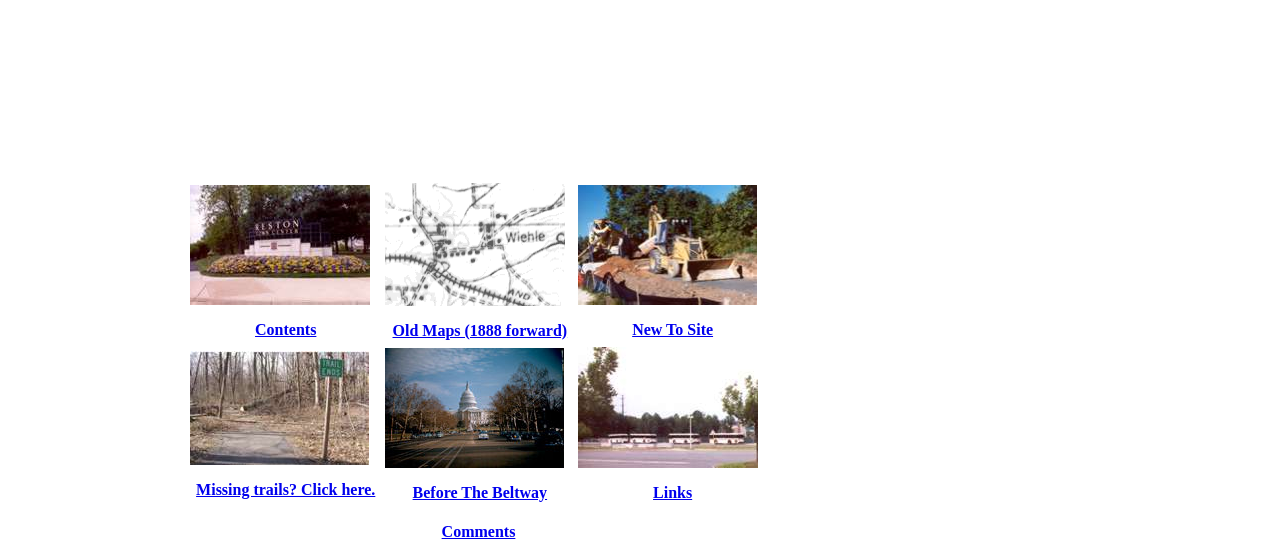Respond concisely with one word or phrase to the following query:
What is the position of the 'Comments' link on the webpage?

Bottom center